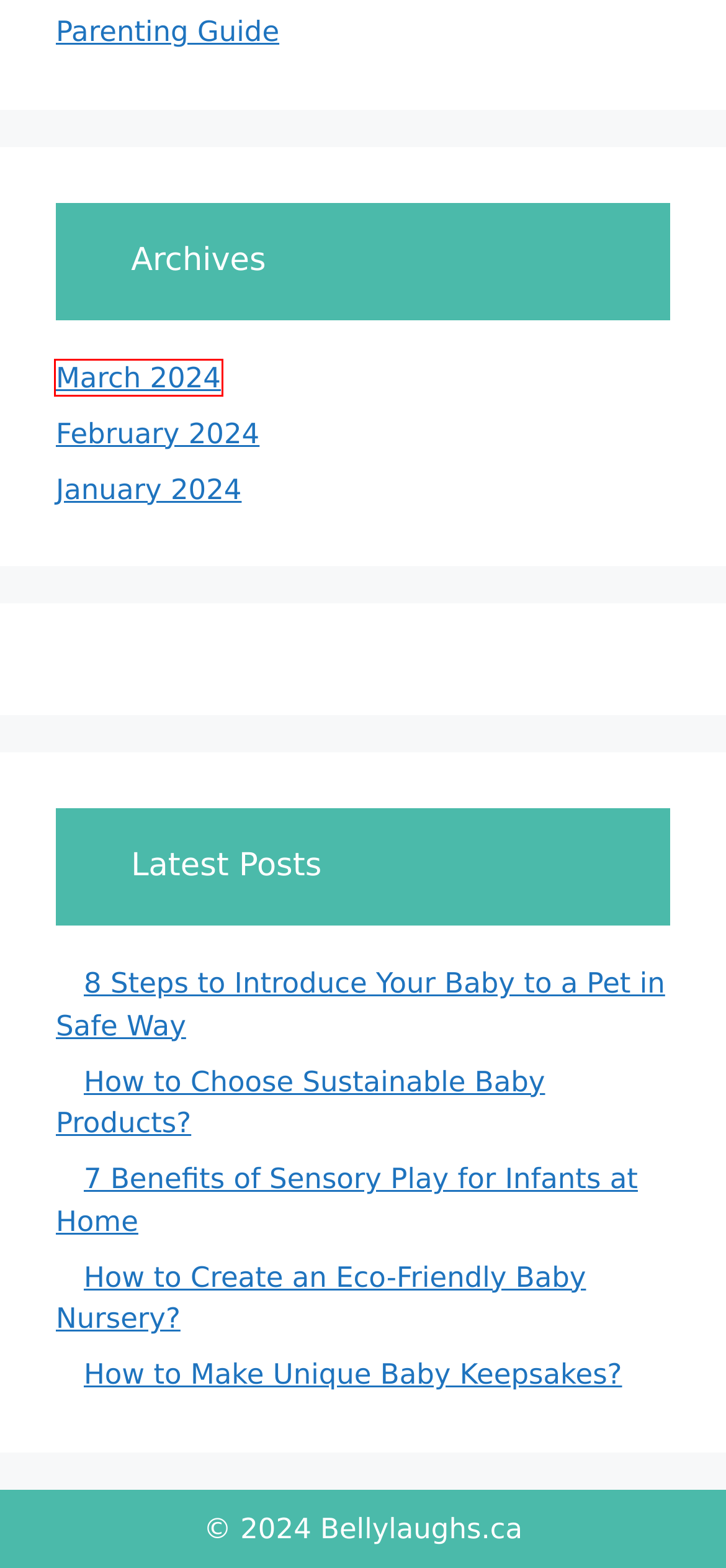Review the webpage screenshot and focus on the UI element within the red bounding box. Select the best-matching webpage description for the new webpage that follows after clicking the highlighted element. Here are the candidates:
A. How to Make Unique Baby Keepsakes?
B. 8 Steps to Introduce Your Baby to a Pet in Safe Way
C. How to Create an Eco-Friendly Baby Nursery?
D. How to Incorporate Cultural Traditions in Baby Care?
E. 7 Benefits of Sensory Play for Infants at Home
F. 8 Tips for Mothers Feeding at Night to Newborn Baby
G. How to Choose Sustainable Baby Products?
H. BellyLaughs - Where Joy Meets Parenthood

H